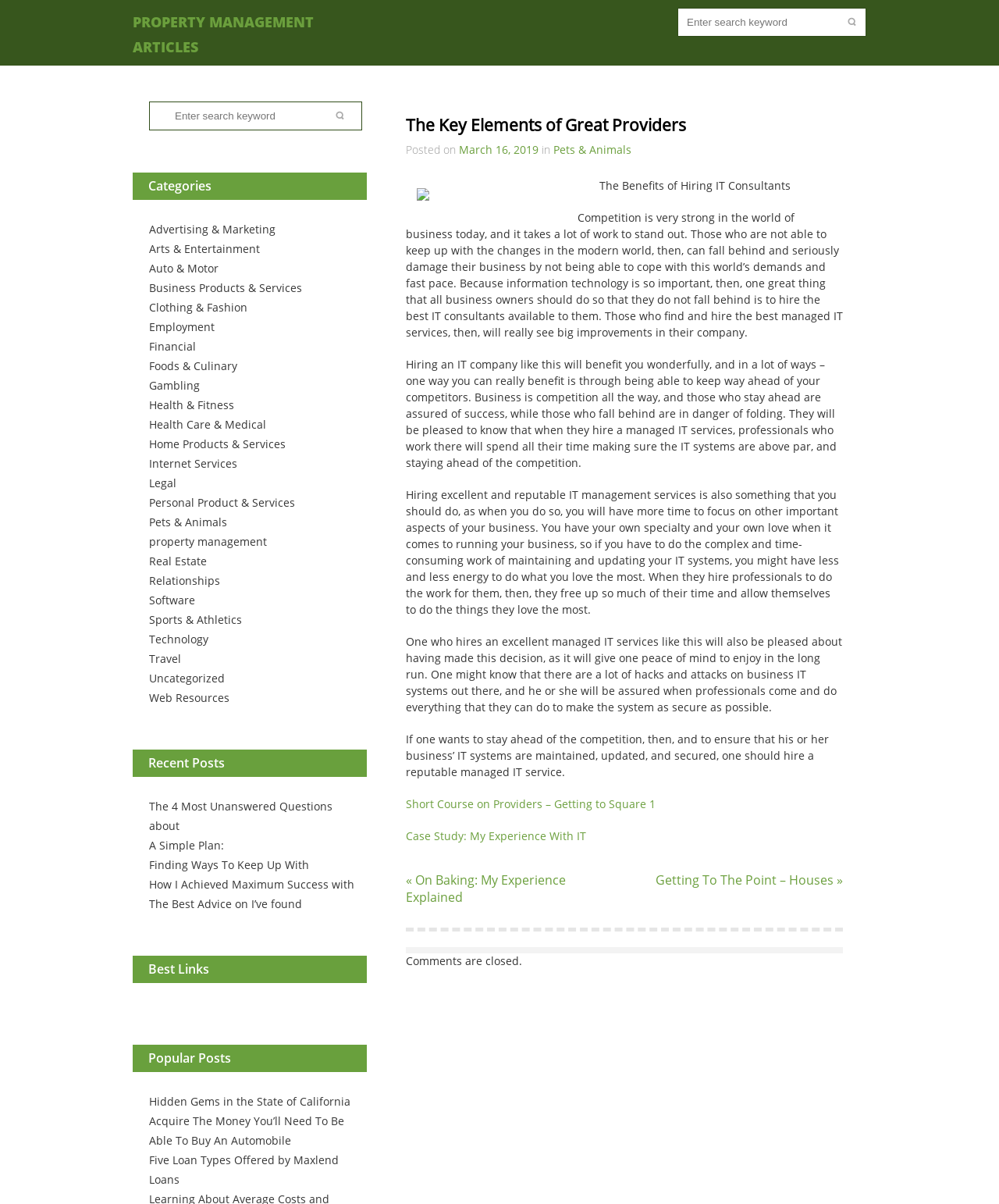Extract the bounding box coordinates for the UI element described by the text: "Software". The coordinates should be in the form of [left, top, right, bottom] with values between 0 and 1.

[0.149, 0.492, 0.195, 0.505]